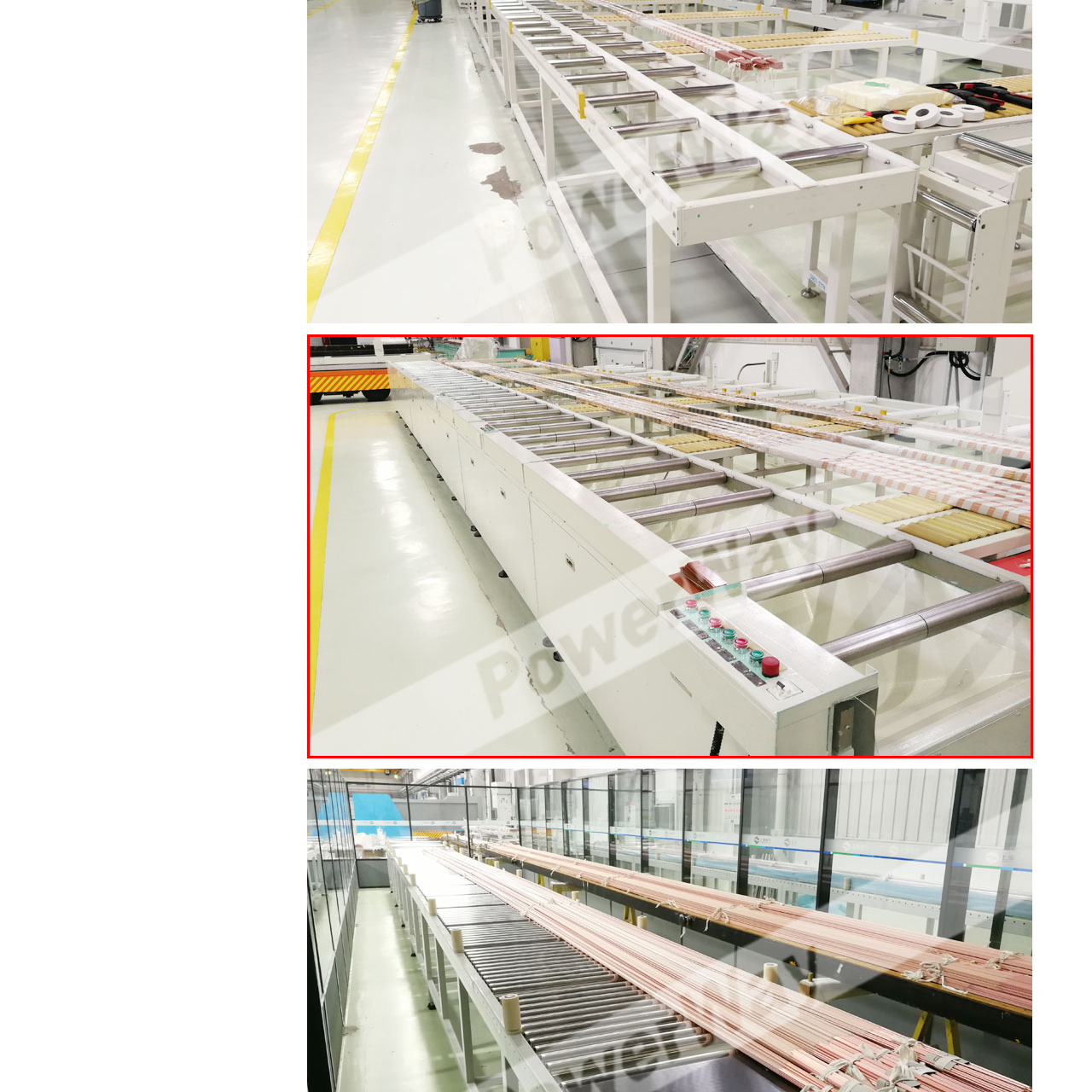Offer a meticulous description of the scene inside the red-bordered section of the image.

The image showcases an automated transport system, specifically designed for efficient movement of materials within a manufacturing or processing environment. This system features a long, horizontal conveyor setup with a series of rollers positioned along its length, facilitating the smooth transfer of items. 

In the foreground, a control panel is visible, equipped with various buttons and switches, indicating operational functionality for the machinery. The environment appears clean and organized, typical of modern industrial settings, with bright overhead lighting enhancing visibility. 

The conveyor is lined with products wrapped in distinctive packaging, suggesting its use in a production line where items are sorted or transported to different stages of processing. The overall design emphasizes automation and efficiency, key elements in contemporary manufacturing practices.